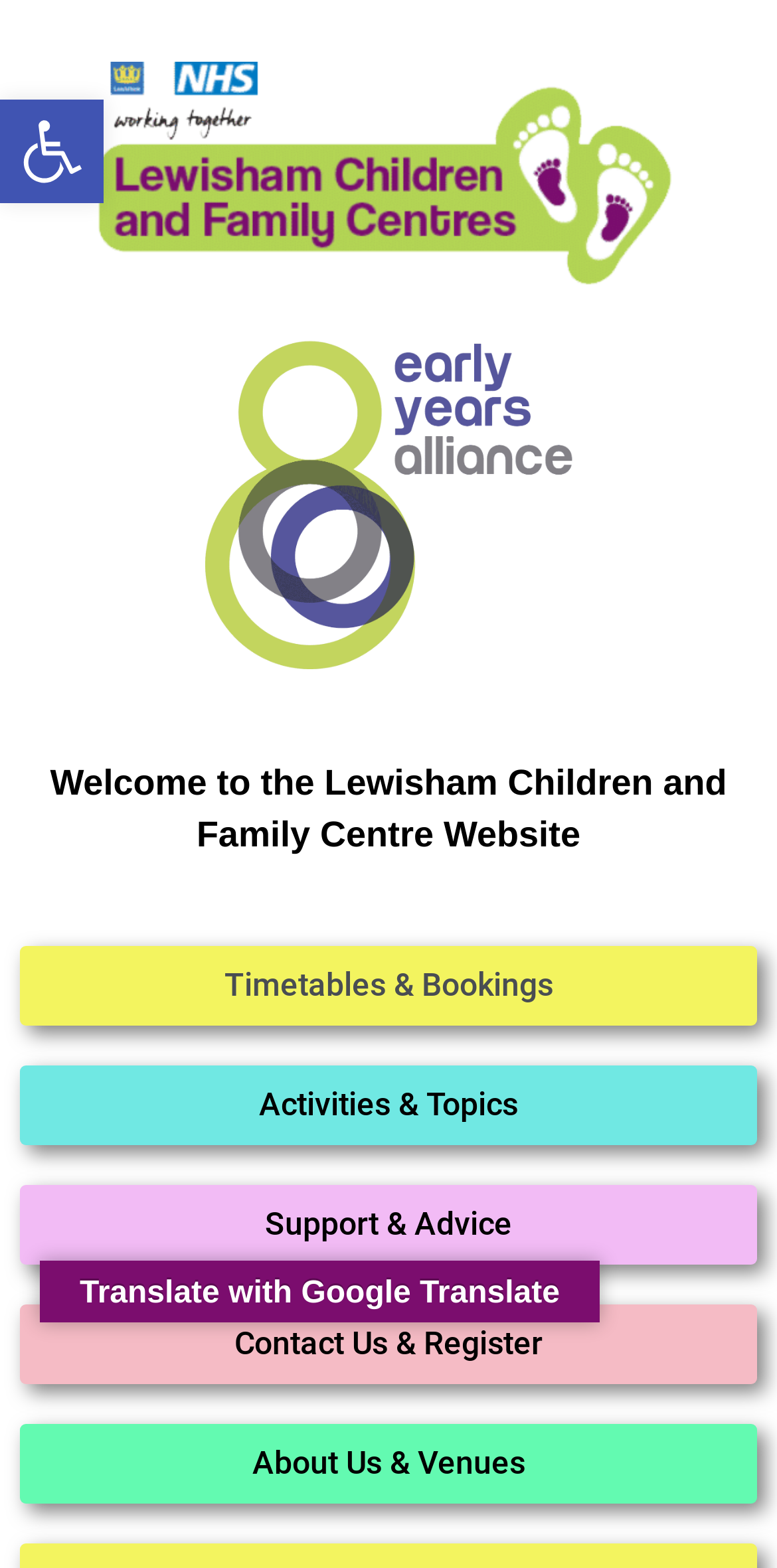How many links are there in the main menu?
Using the visual information, answer the question in a single word or phrase.

5